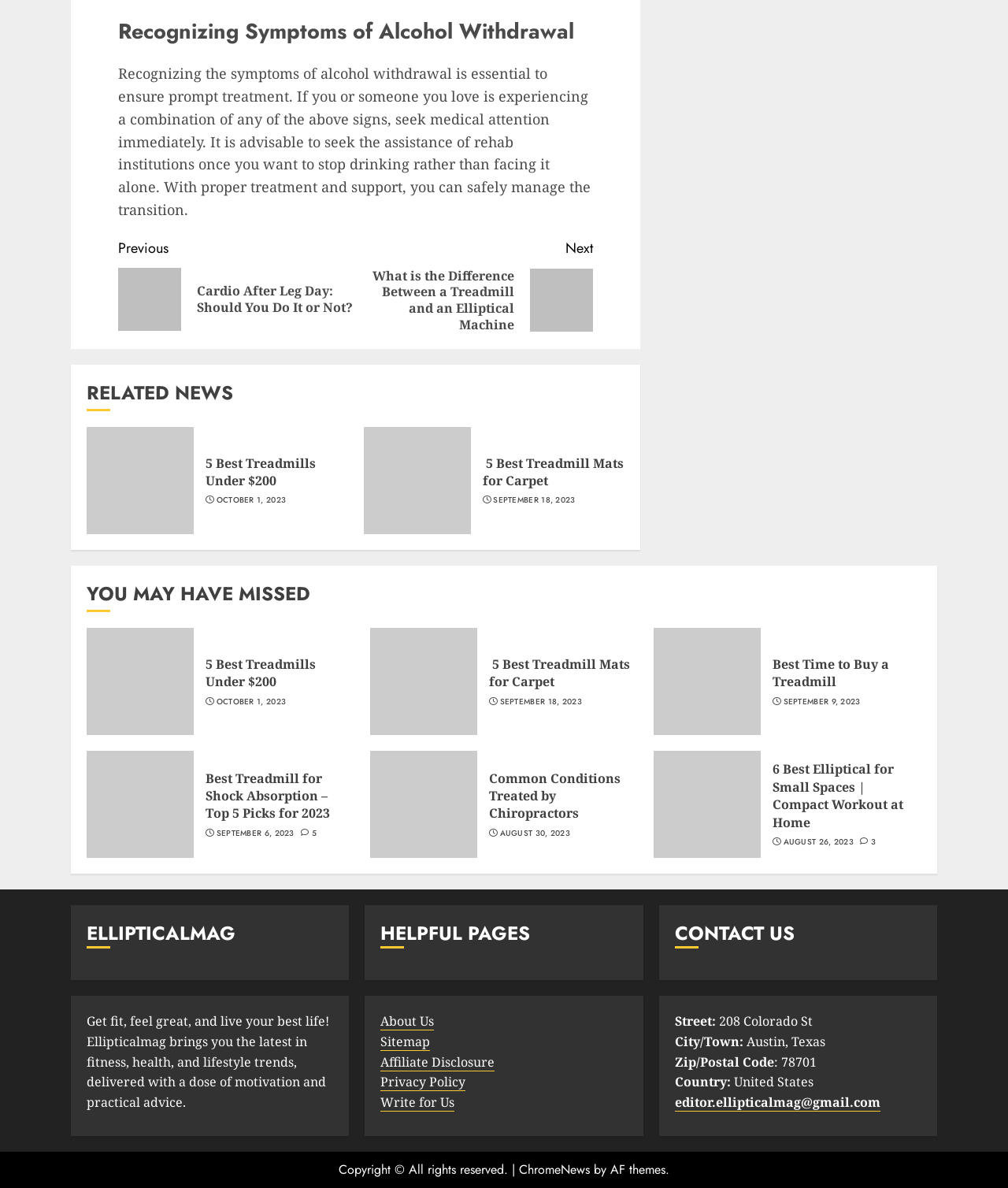Determine the bounding box coordinates of the region that needs to be clicked to achieve the task: "Check 'CONTACT US'".

[0.669, 0.775, 0.914, 0.799]